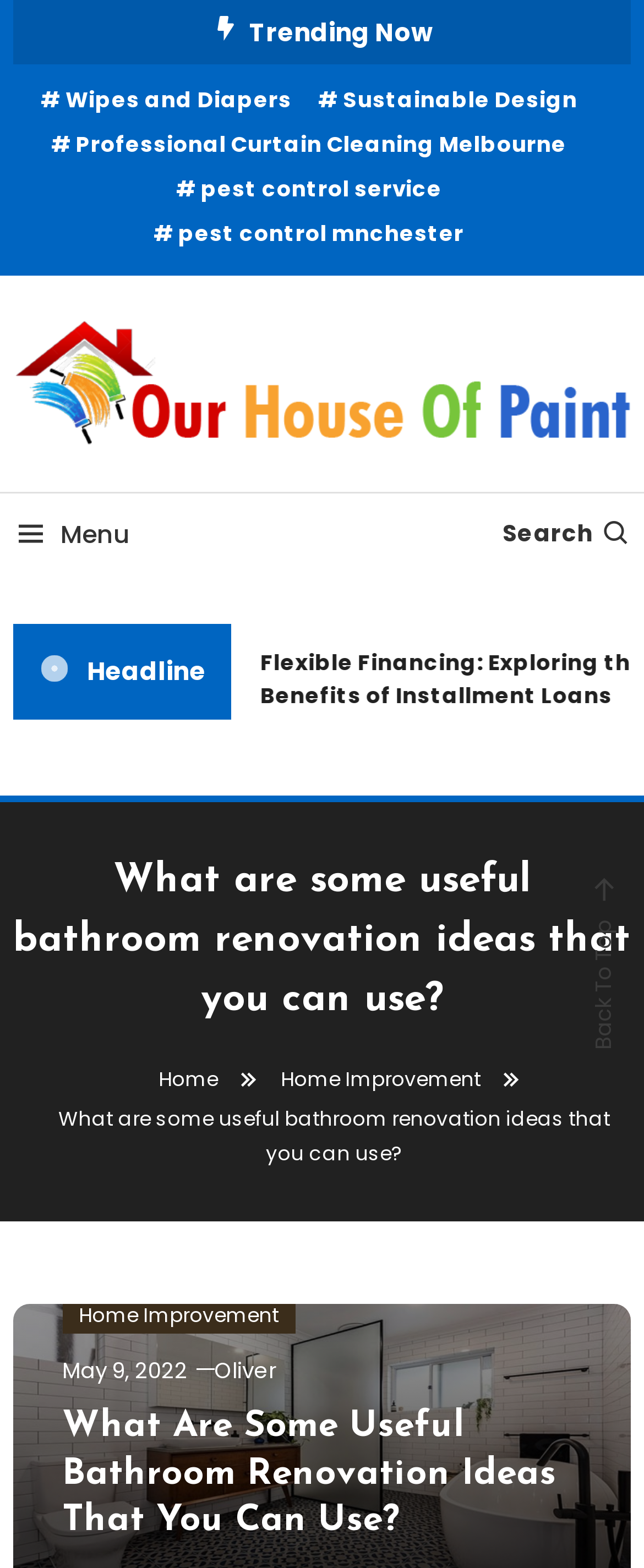Using the description "Home Improvement", predict the bounding box of the relevant HTML element.

[0.436, 0.679, 0.746, 0.697]